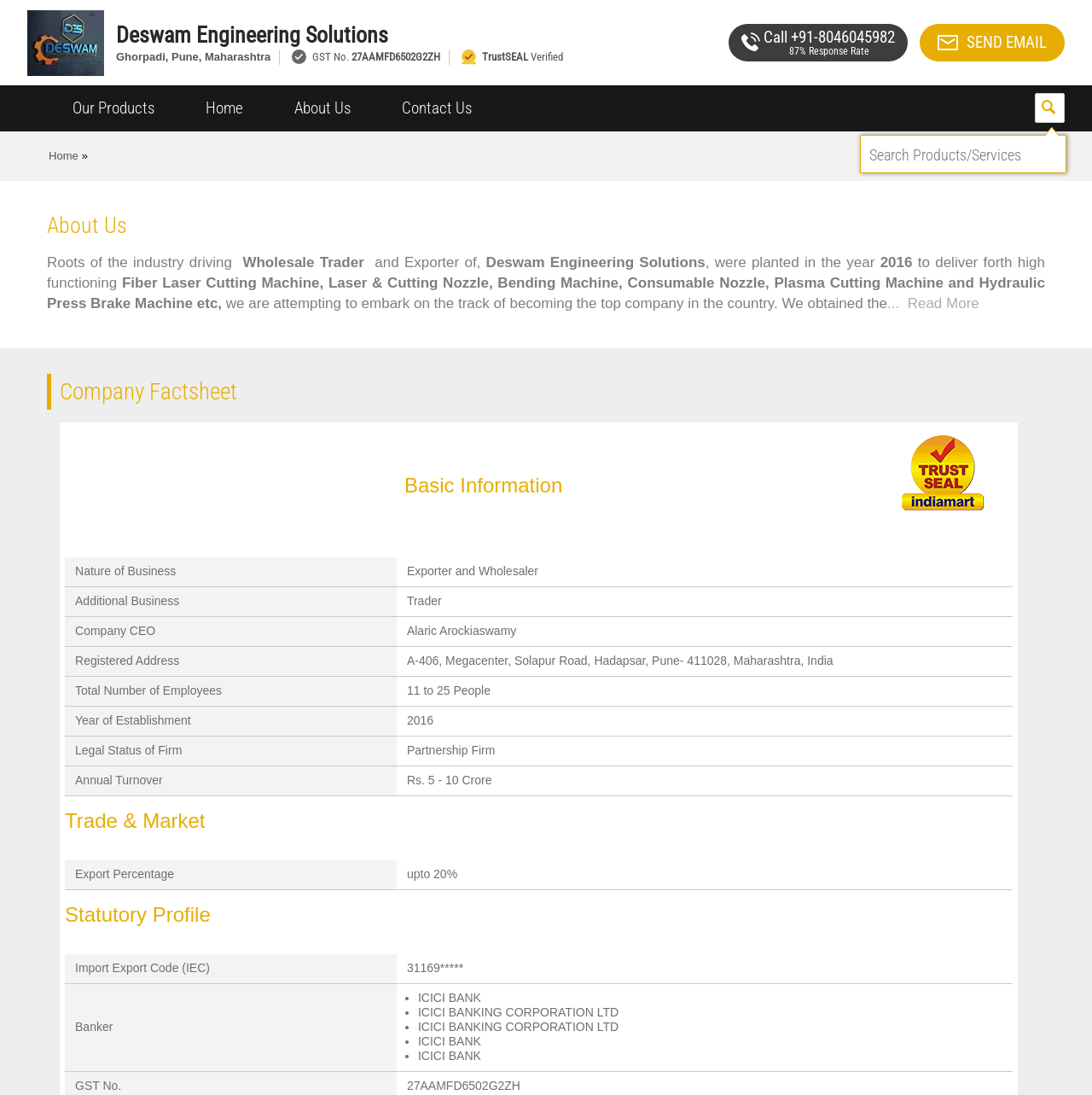Find the bounding box coordinates for the element described here: "Contact Us".

[0.345, 0.078, 0.455, 0.12]